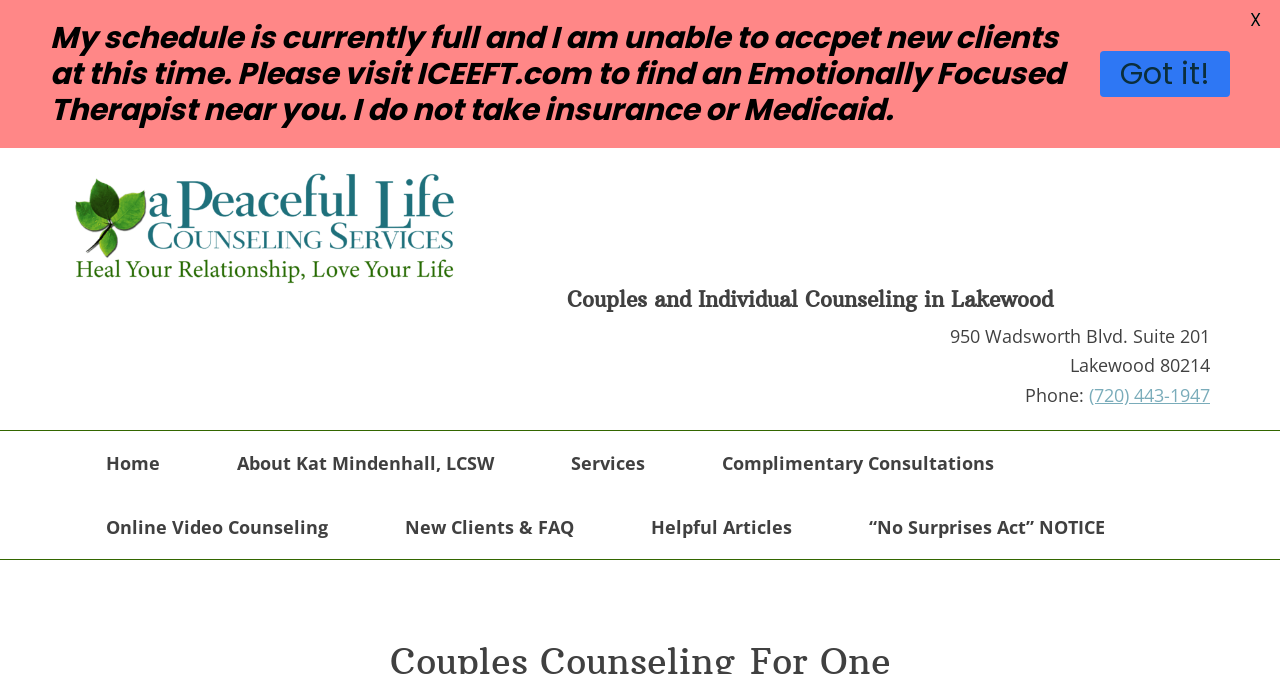Identify the bounding box of the UI element described as follows: "Home". Provide the coordinates as four float numbers in the range of 0 to 1 [left, top, right, bottom].

[0.055, 0.639, 0.153, 0.734]